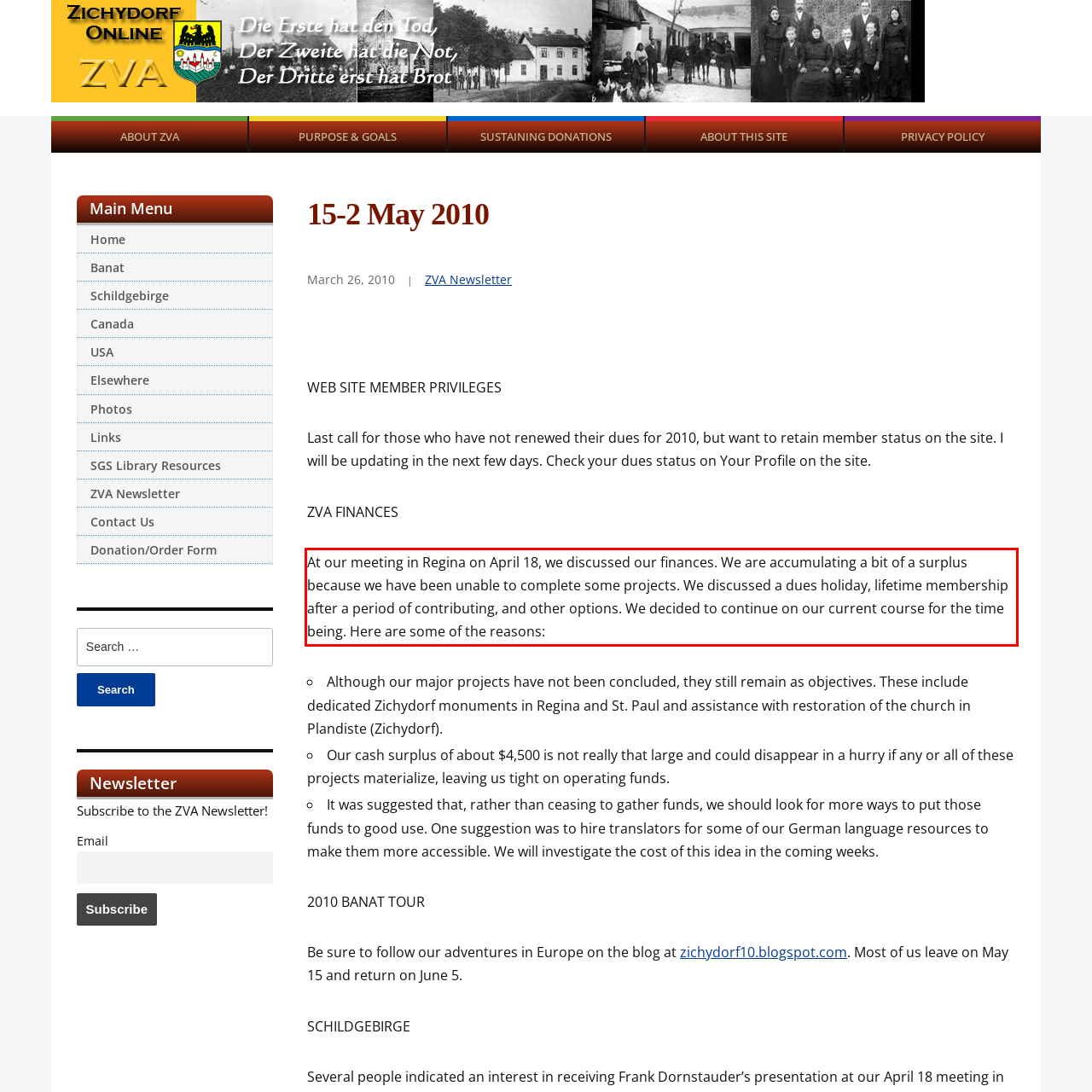Given a screenshot of a webpage containing a red bounding box, perform OCR on the text within this red bounding box and provide the text content.

At our meeting in Regina on April 18, we discussed our finances. We are accumulating a bit of a surplus because we have been unable to complete some projects. We discussed a dues holiday, lifetime membership after a period of contributing, and other options. We decided to continue on our current course for the time being. Here are some of the reasons: